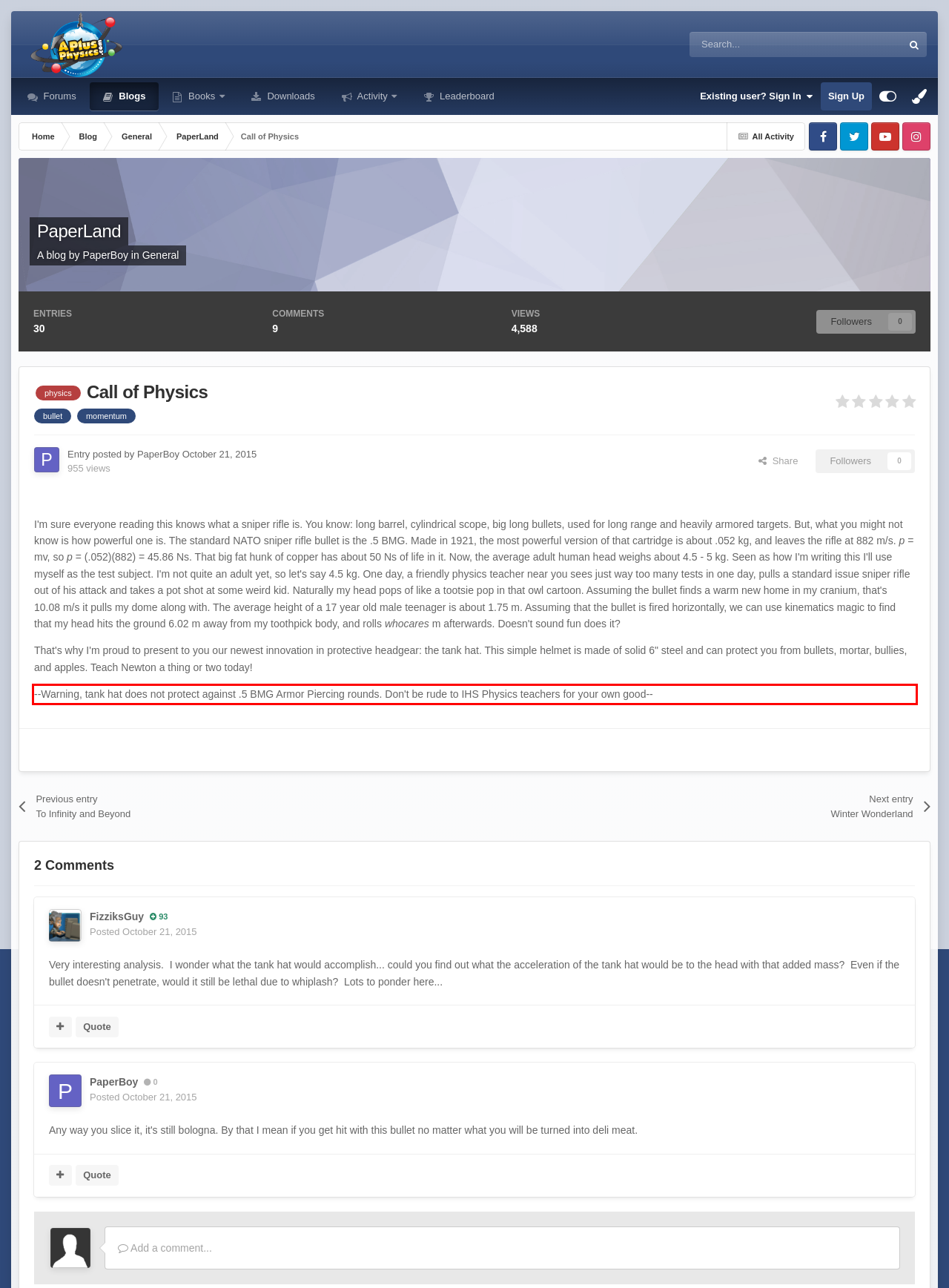The screenshot provided shows a webpage with a red bounding box. Apply OCR to the text within this red bounding box and provide the extracted content.

--Warning, tank hat does not protect against .5 BMG Armor Piercing rounds. Don't be rude to IHS Physics teachers for your own good--